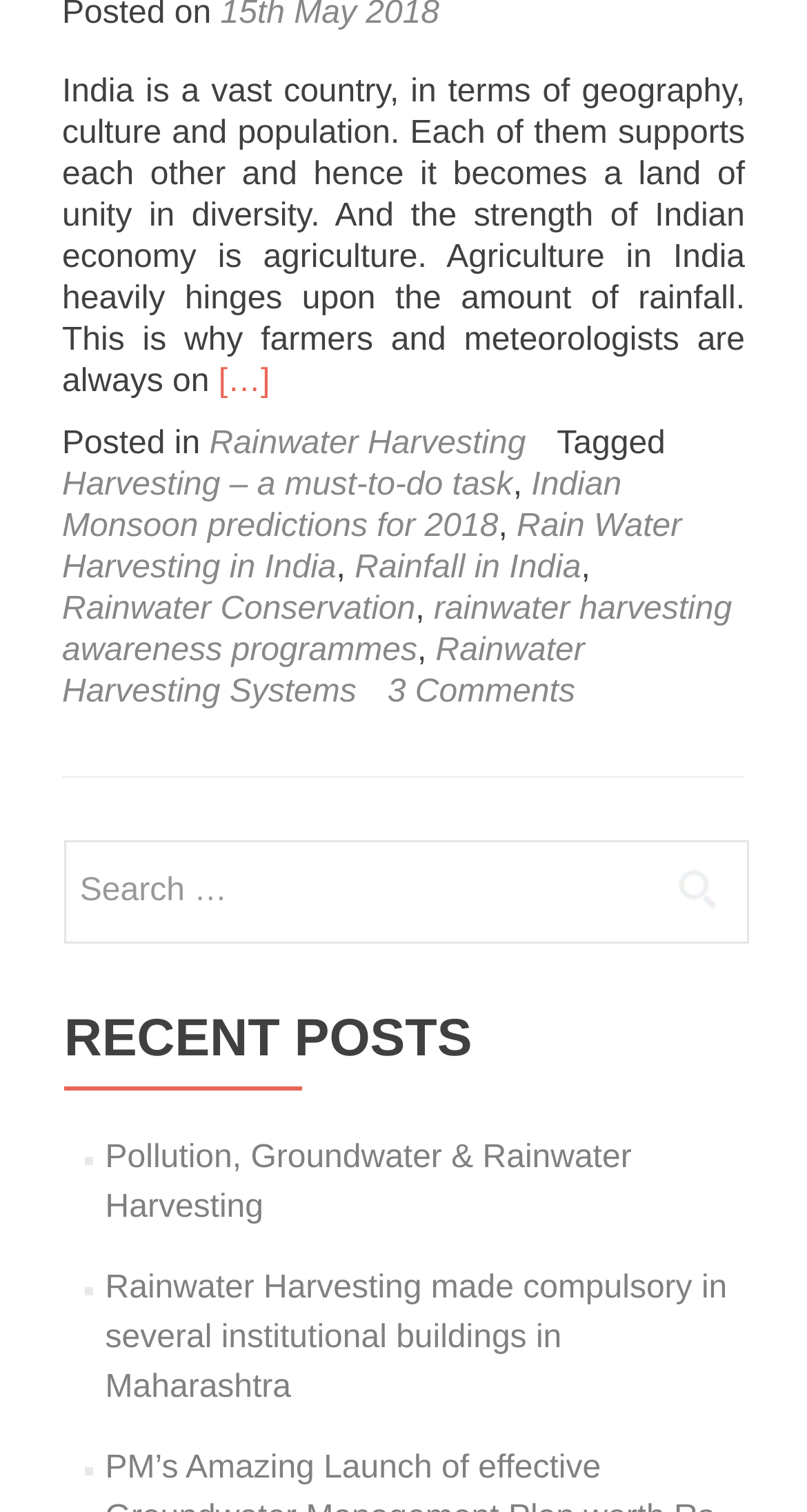Answer the following query concisely with a single word or phrase:
What is the main topic of the webpage?

Rainfall in India